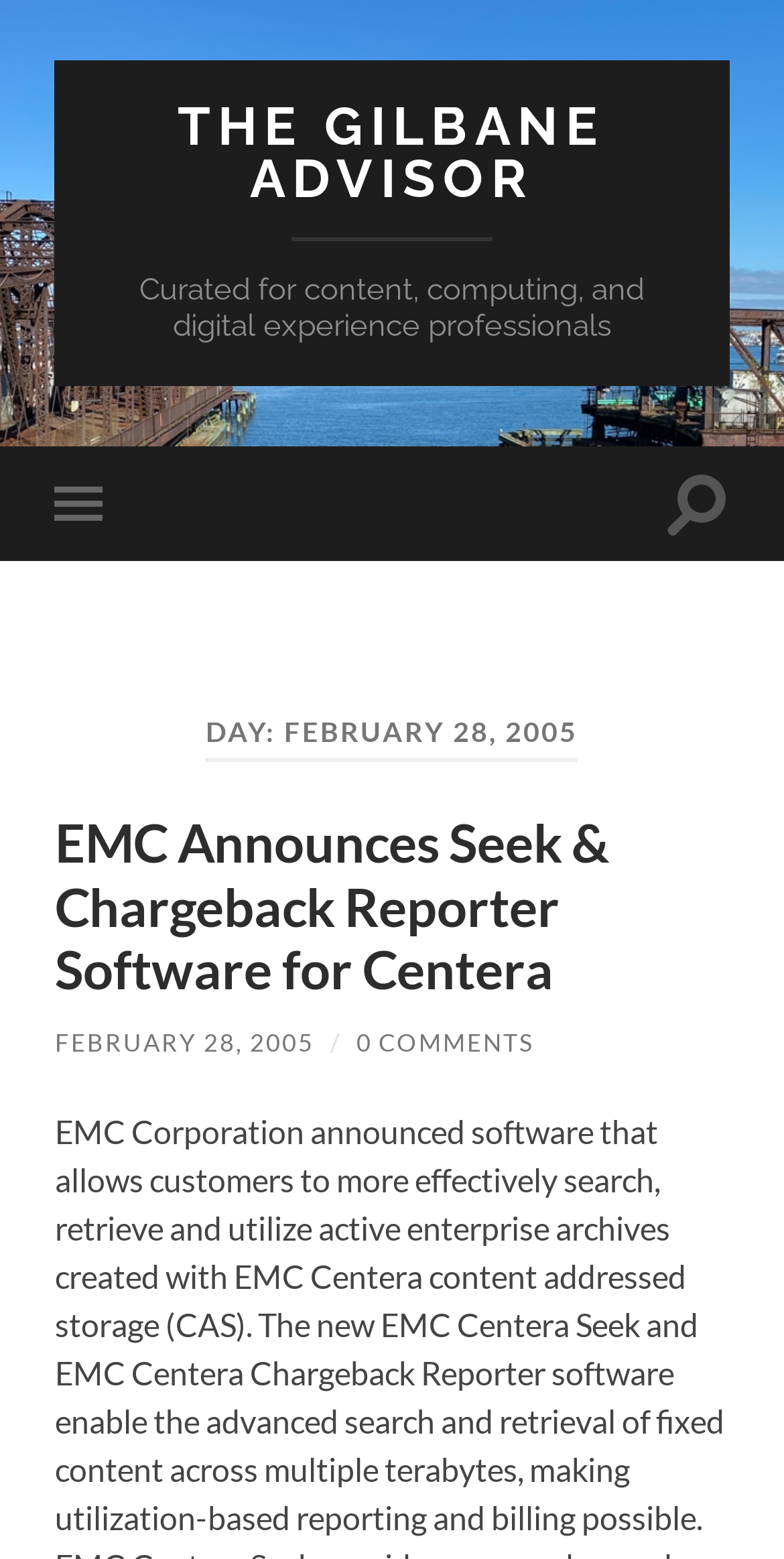How many buttons are there in the top section?
Using the image as a reference, give a one-word or short phrase answer.

2